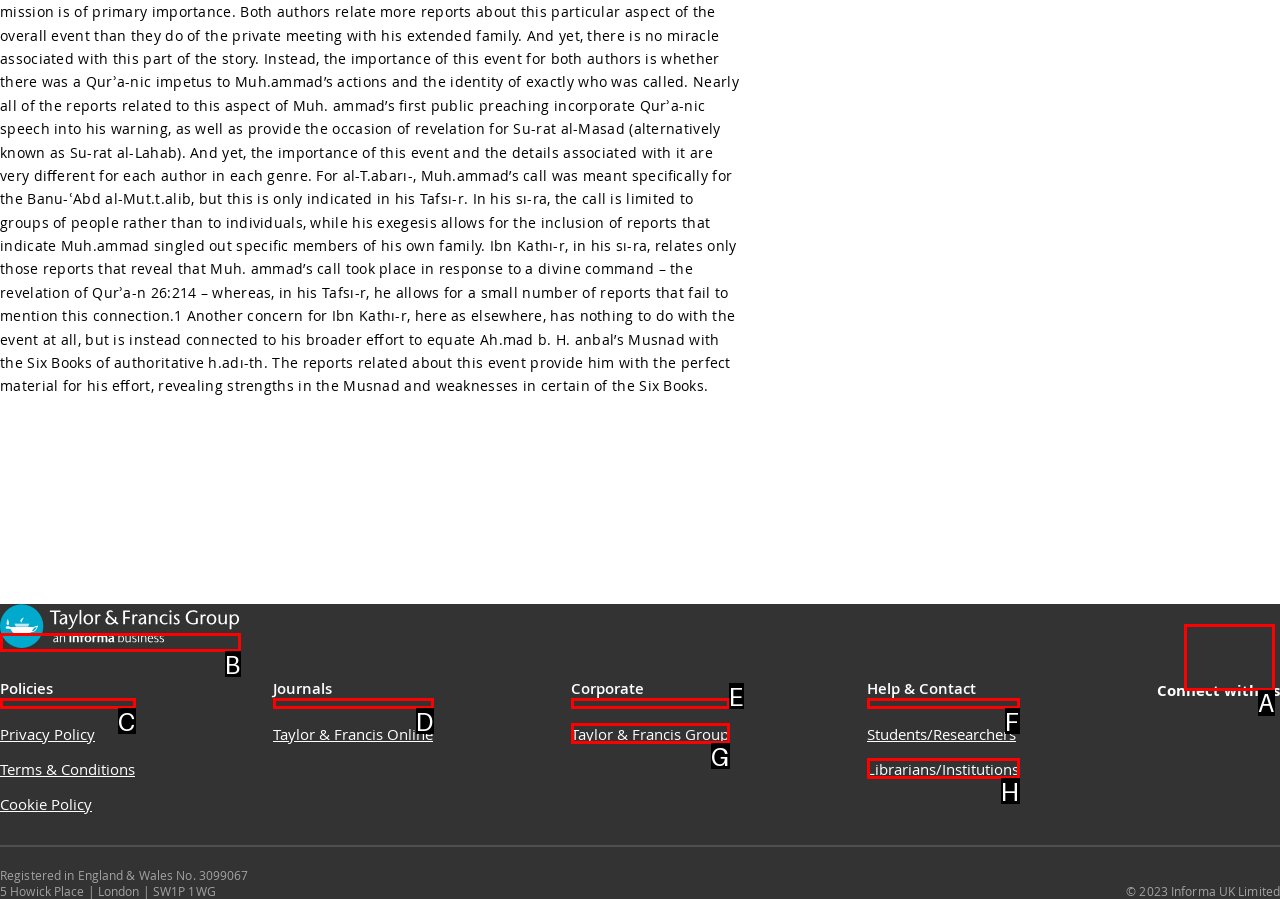Choose the option that best matches the description: Policies
Indicate the letter of the matching option directly.

C